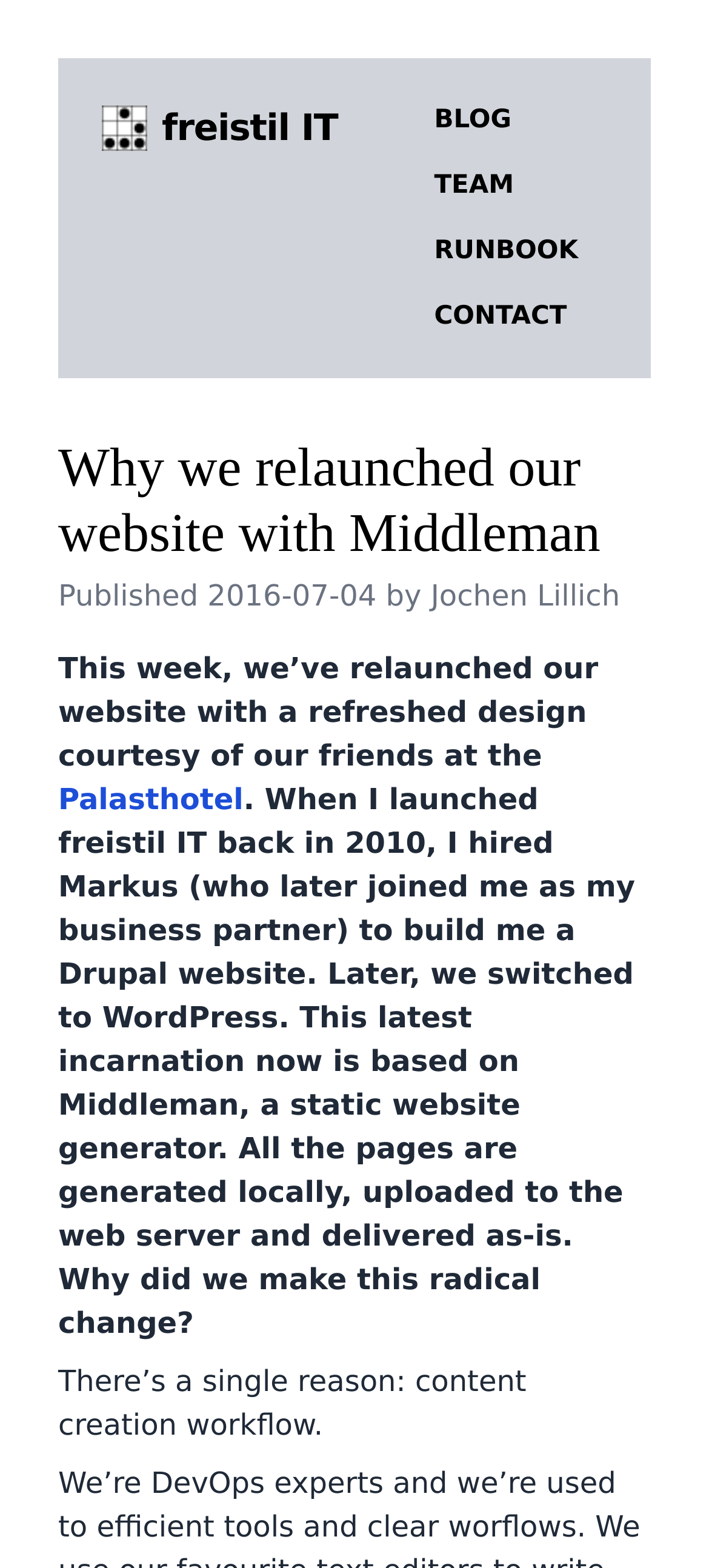What is the reason for switching to Middleman?
Answer the question in as much detail as possible.

I found the answer by reading the text 'There’s a single reason: content creation workflow.' which explicitly states the reason for switching to Middleman.